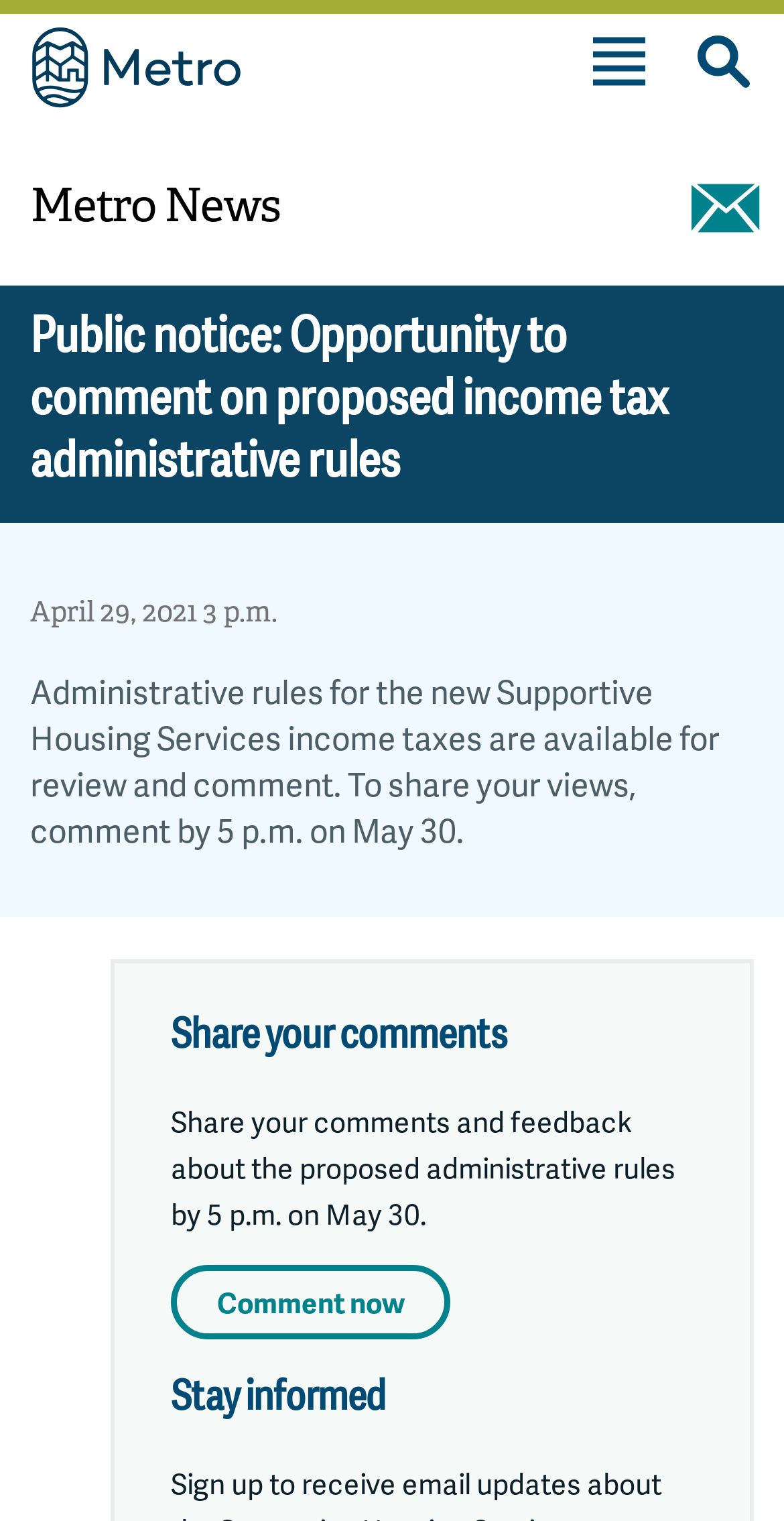Given the element description: "MENU", predict the bounding box coordinates of this UI element. The coordinates must be four float numbers between 0 and 1, given as [left, top, right, bottom].

None